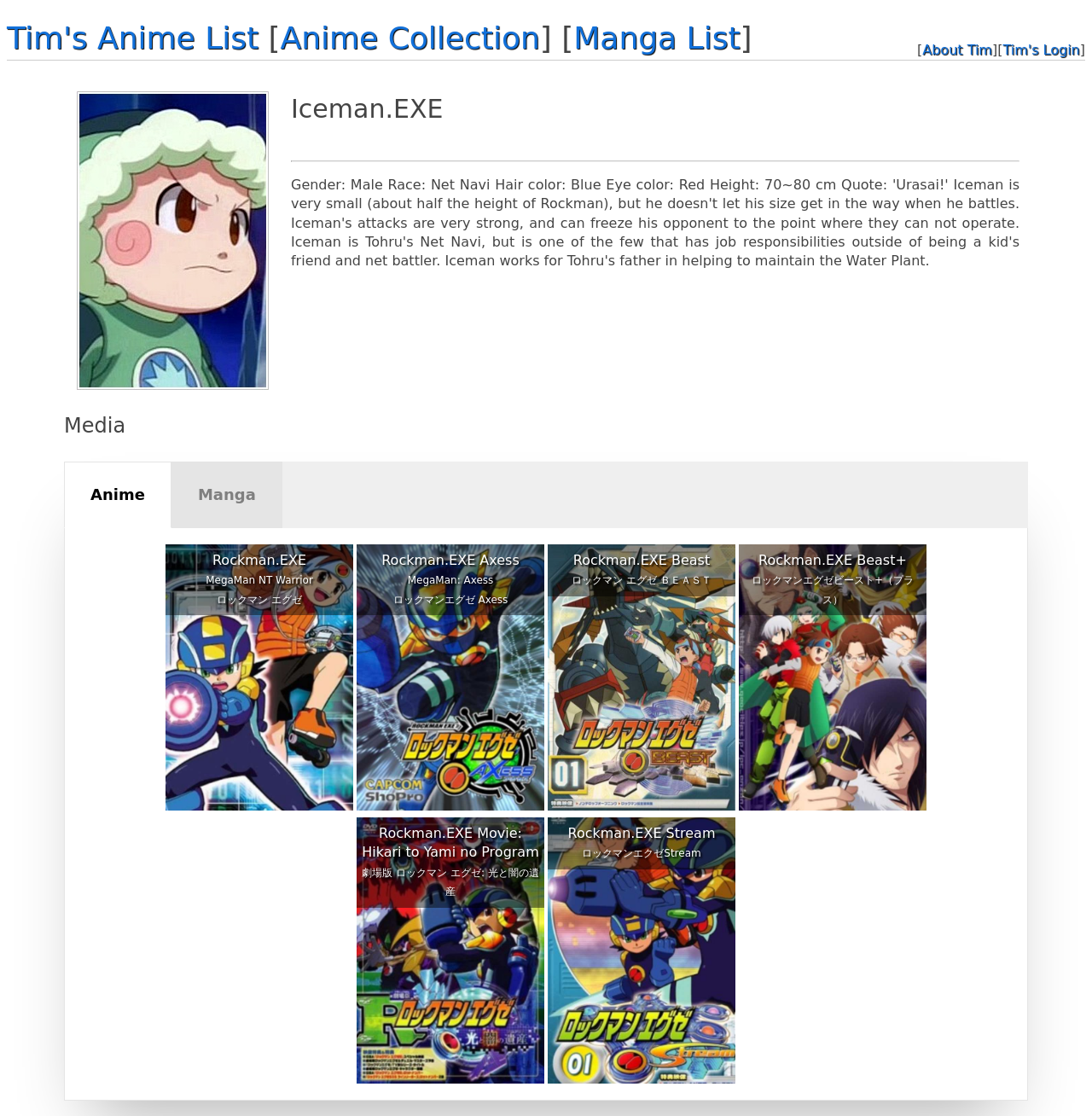Identify the bounding box coordinates for the region of the element that should be clicked to carry out the instruction: "Click on 'TICKETS' to buy tickets for Jeff Lynne’s ELO". The bounding box coordinates should be four float numbers between 0 and 1, i.e., [left, top, right, bottom].

None